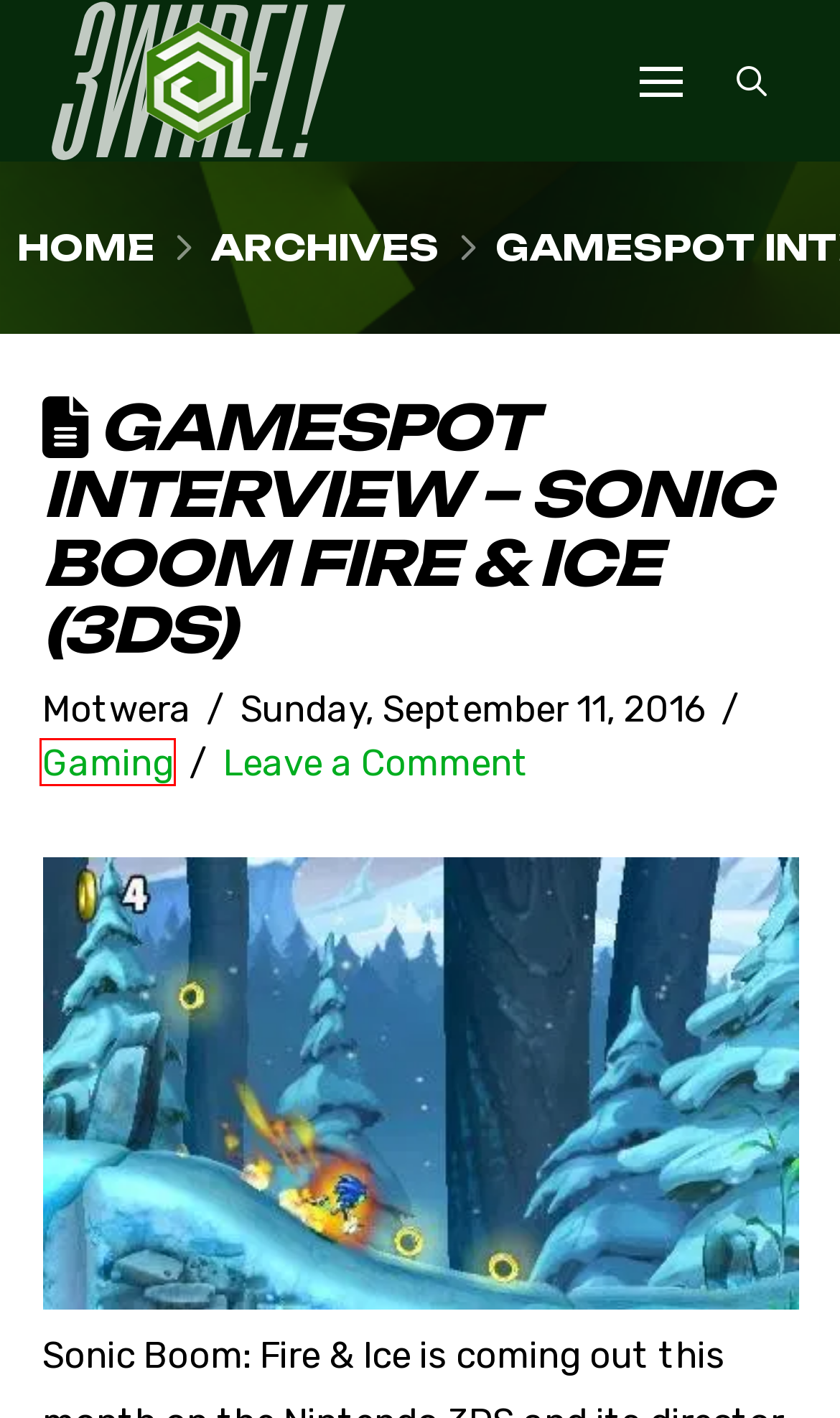Take a look at the provided webpage screenshot featuring a red bounding box around an element. Select the most appropriate webpage description for the page that loads after clicking on the element inside the red bounding box. Here are the candidates:
A. Mega Man II (Review-GB 1992) | 3WIREL!
B. Privacy Policy – Akismet
C. Gaming | 3WIREL!
D. Sonic Lost World 3DS Review | 3WIREL!
E. Introducing the CD-I (Compact Disc Interactive), The First Online Video Game Console! | 3WIREL!
F. Podcast | 3WIREL!
G. New Sonic Boom: Fire & Ice Gameplay Footage Releases | 3WIREL!
H. Motwera | 3WIREL!

C